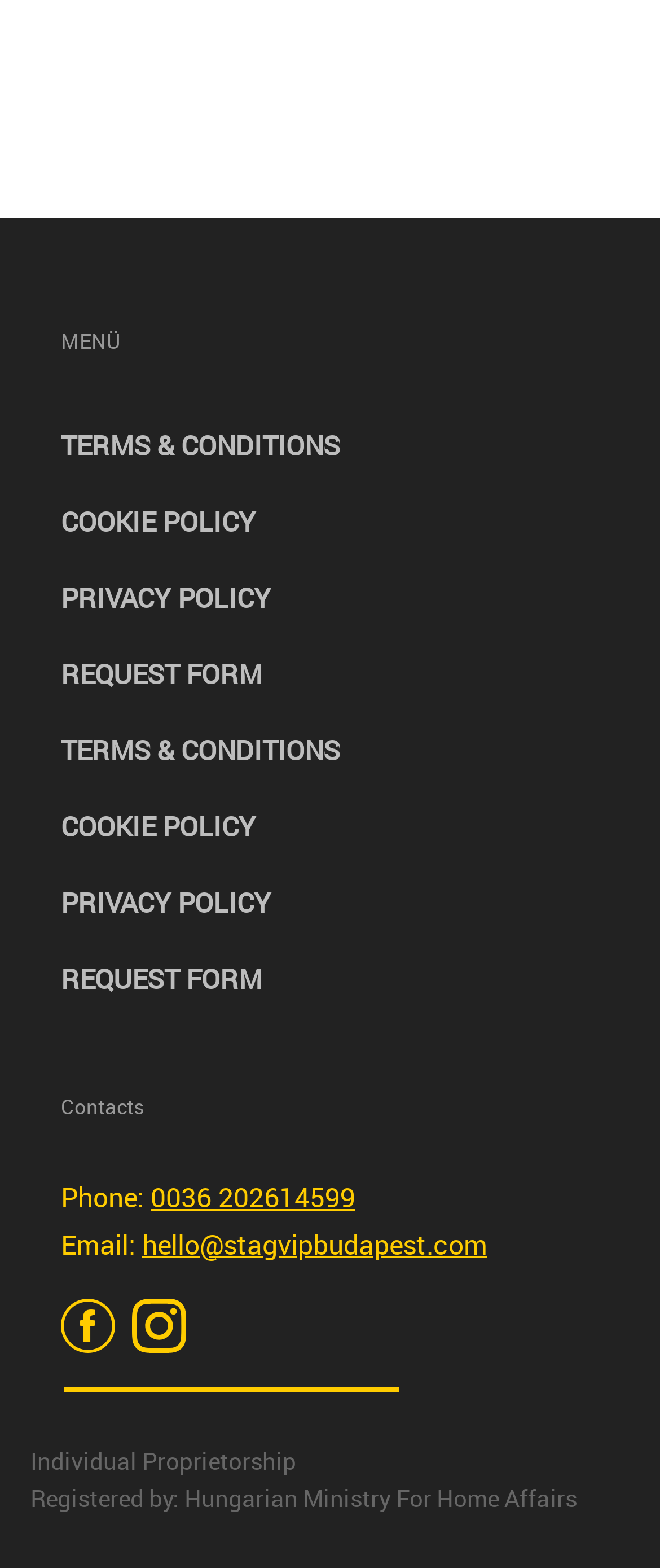Locate the bounding box coordinates of the region to be clicked to comply with the following instruction: "view terms and conditions". The coordinates must be four float numbers between 0 and 1, in the form [left, top, right, bottom].

[0.092, 0.259, 0.515, 0.309]